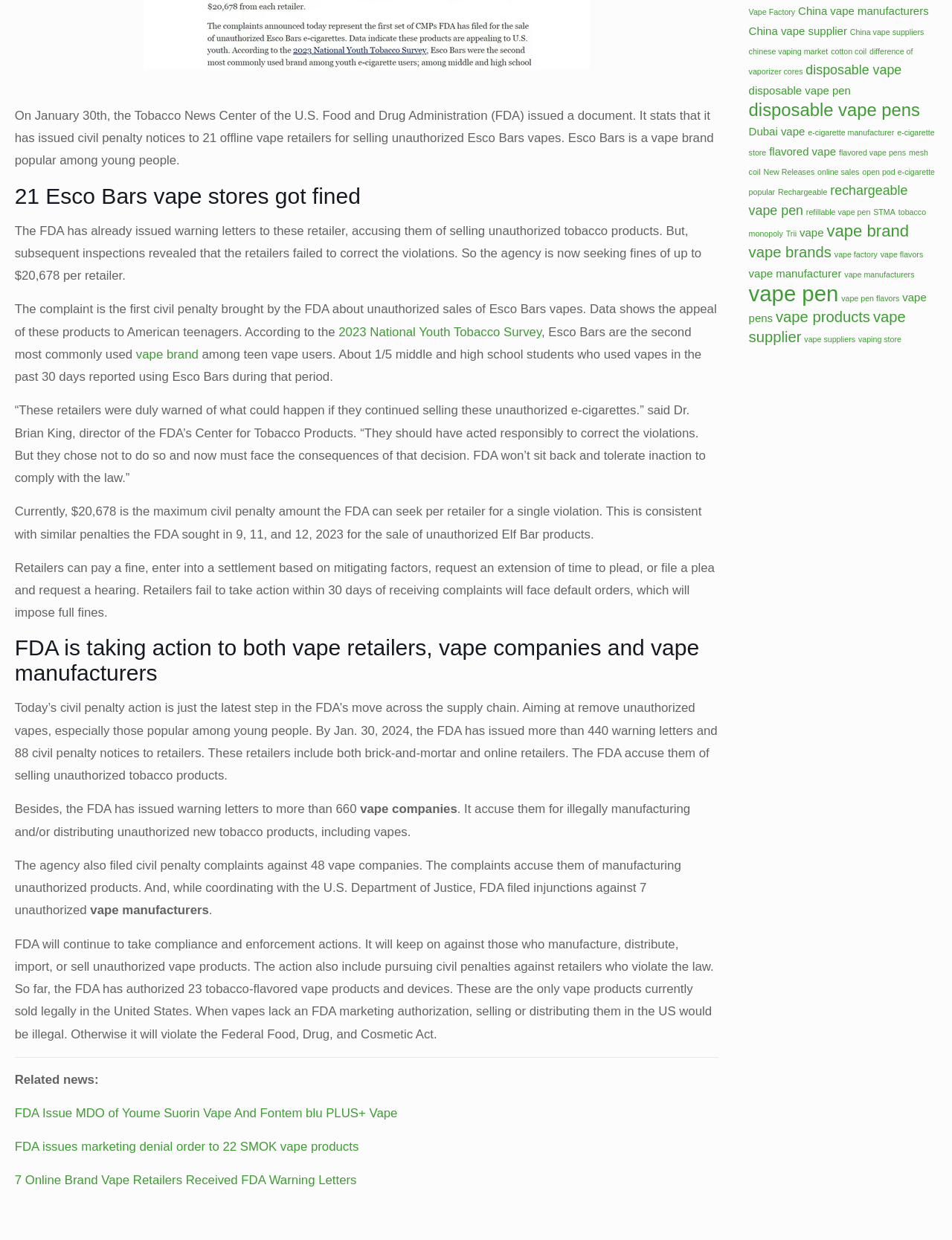Using the provided element description: "vape factory", determine the bounding box coordinates of the corresponding UI element in the screenshot.

[0.876, 0.202, 0.922, 0.209]